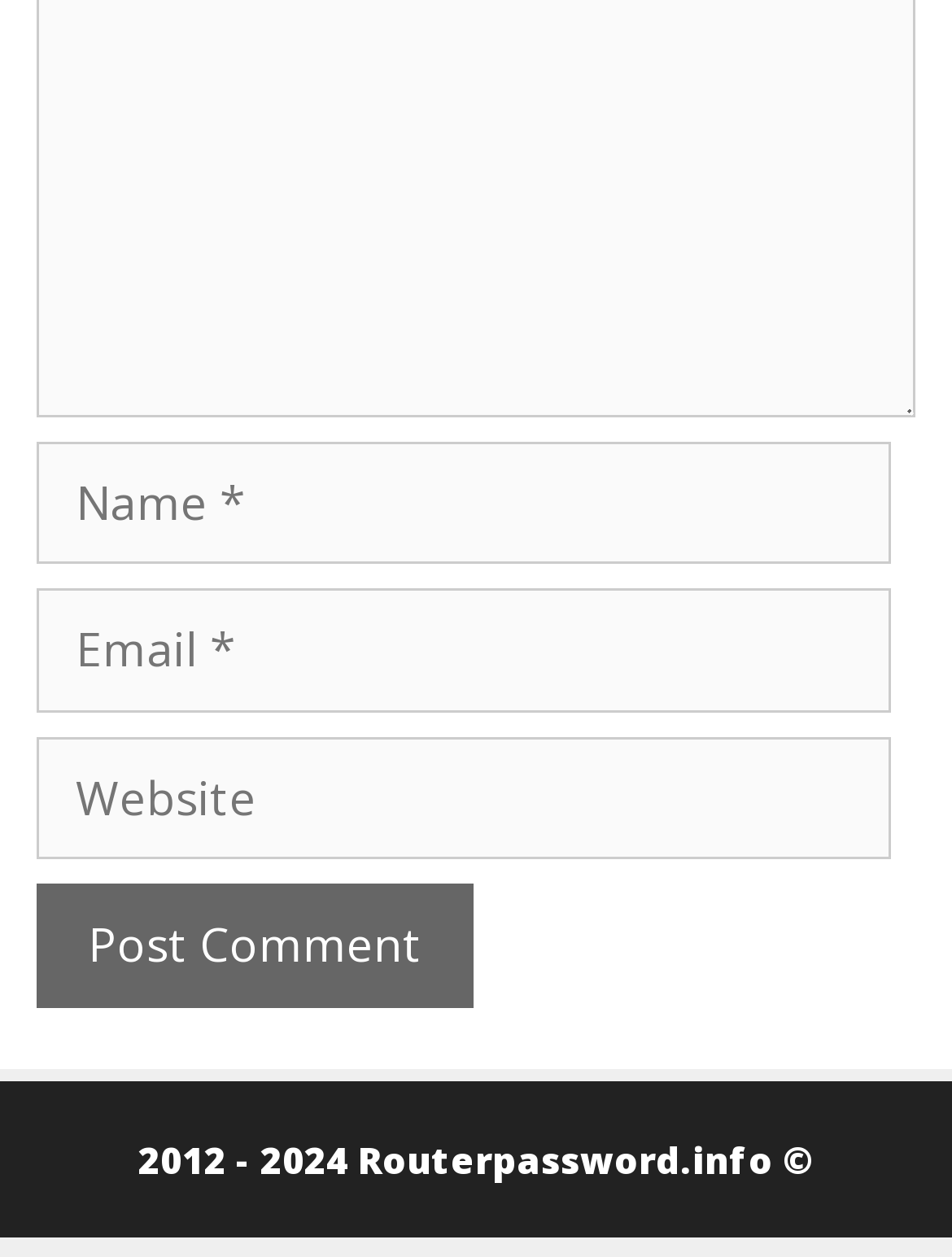What is the function of the 'Post Comment' button?
Give a detailed response to the question by analyzing the screenshot.

The 'Post Comment' button is a call-to-action element that, when clicked, submits the comment entered by the user. This button is likely to trigger a server-side request to process and store the comment, making it visible to others on the website.